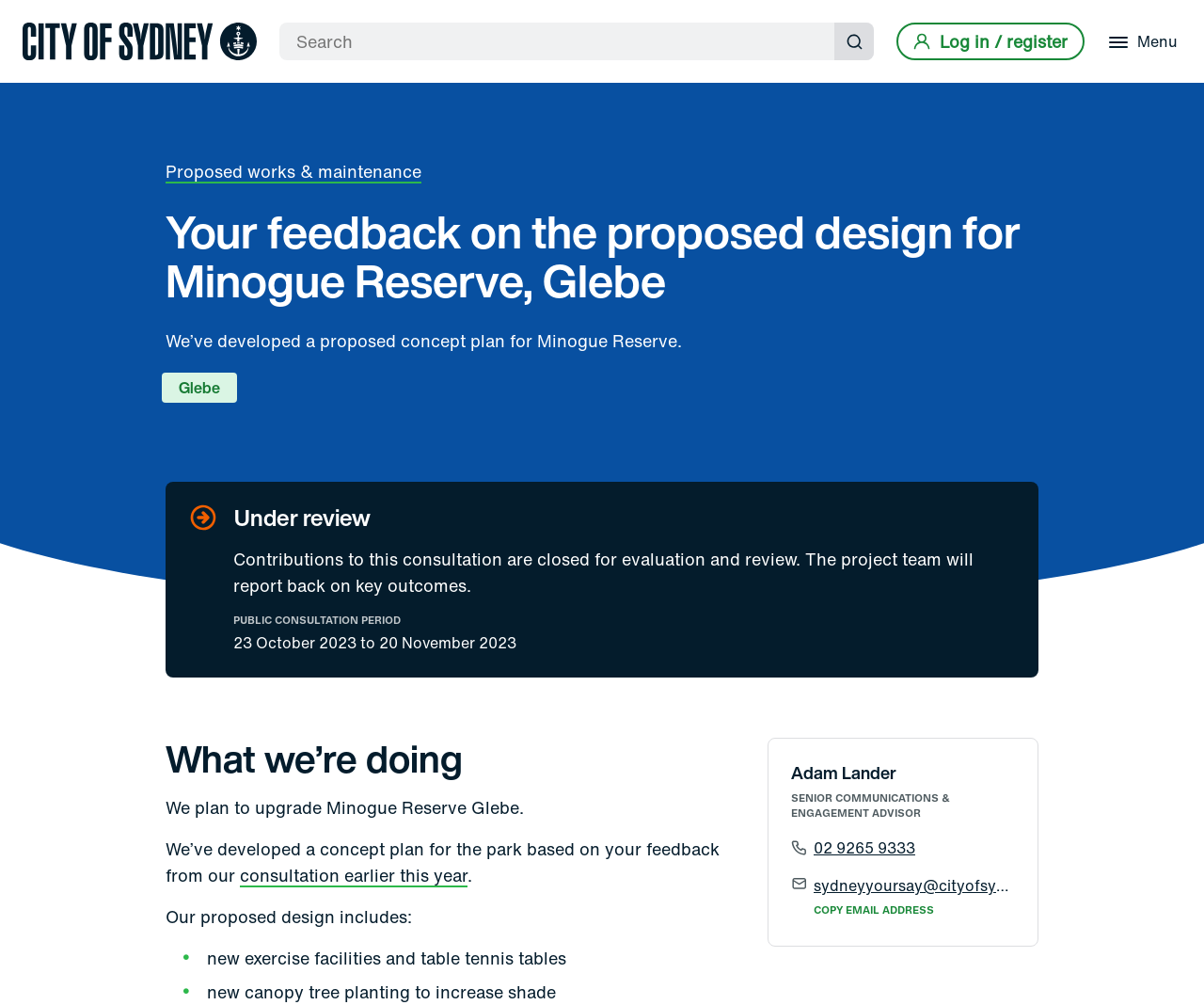Reply to the question with a brief word or phrase: What is the consultation period for the proposed design?

23 October 2023 to 20 November 2023